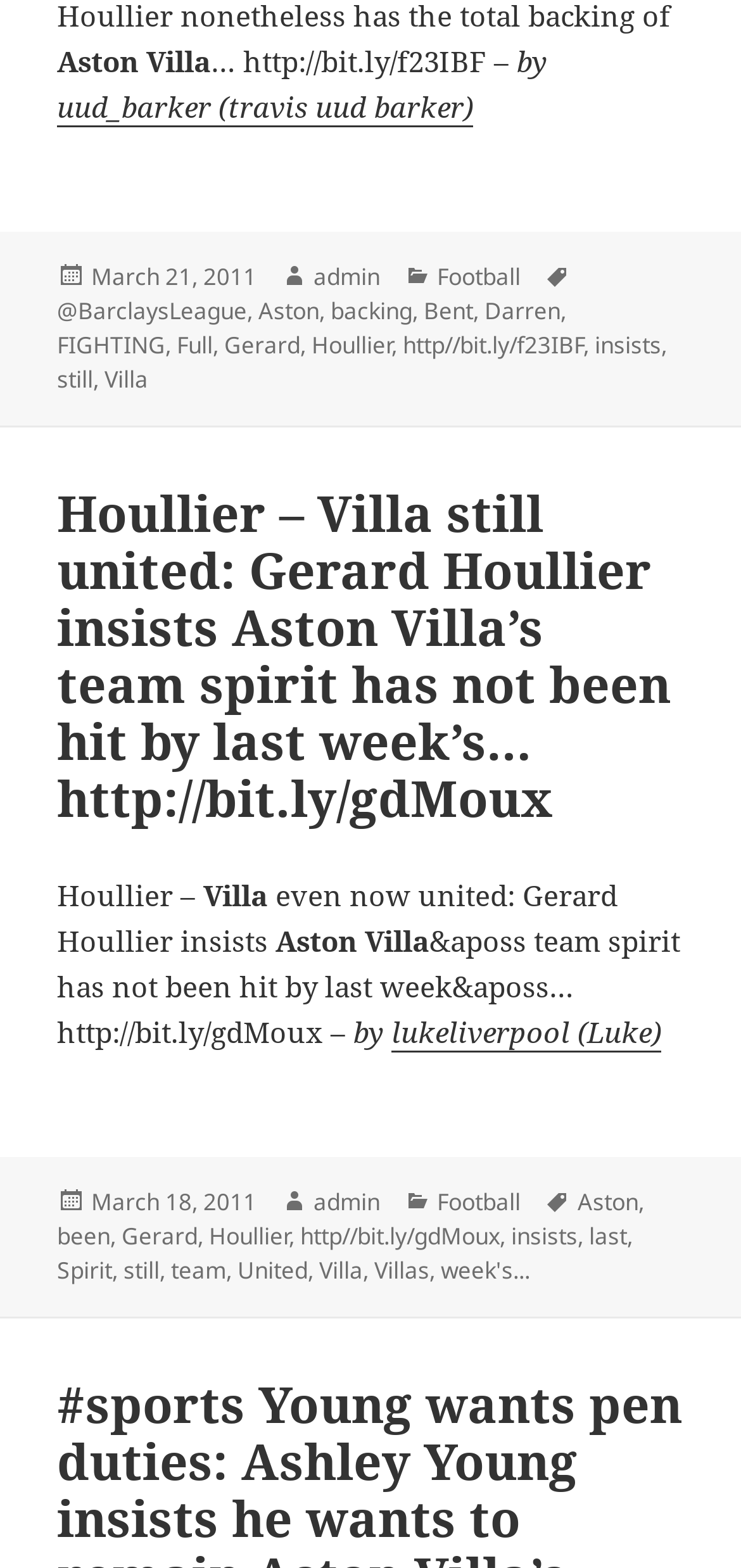Based on the element description: "March 21, 2011", identify the bounding box coordinates for this UI element. The coordinates must be four float numbers between 0 and 1, listed as [left, top, right, bottom].

[0.123, 0.166, 0.346, 0.188]